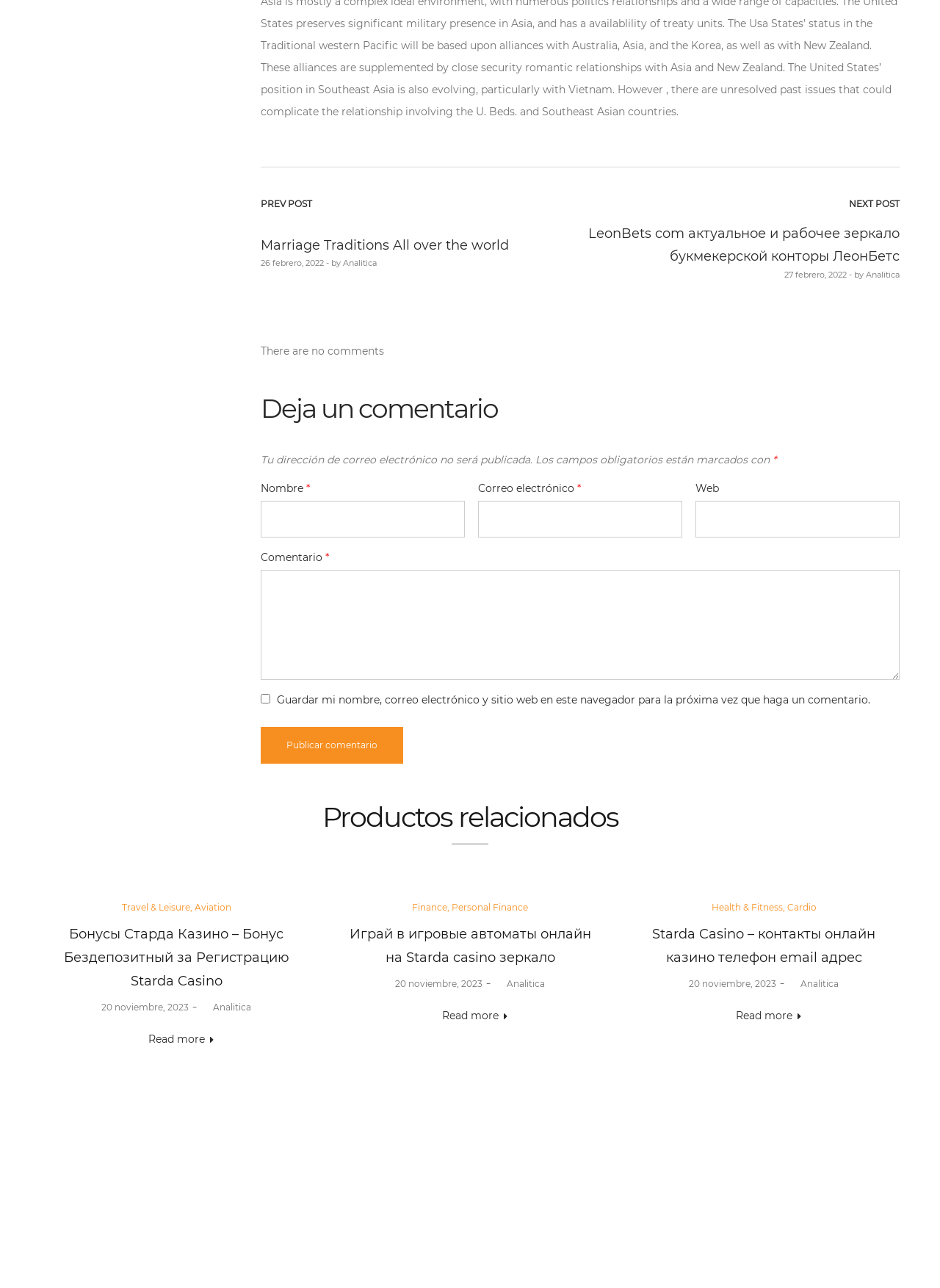Determine the bounding box coordinates of the region I should click to achieve the following instruction: "Go to Home page". Ensure the bounding box coordinates are four float numbers between 0 and 1, i.e., [left, top, right, bottom].

None